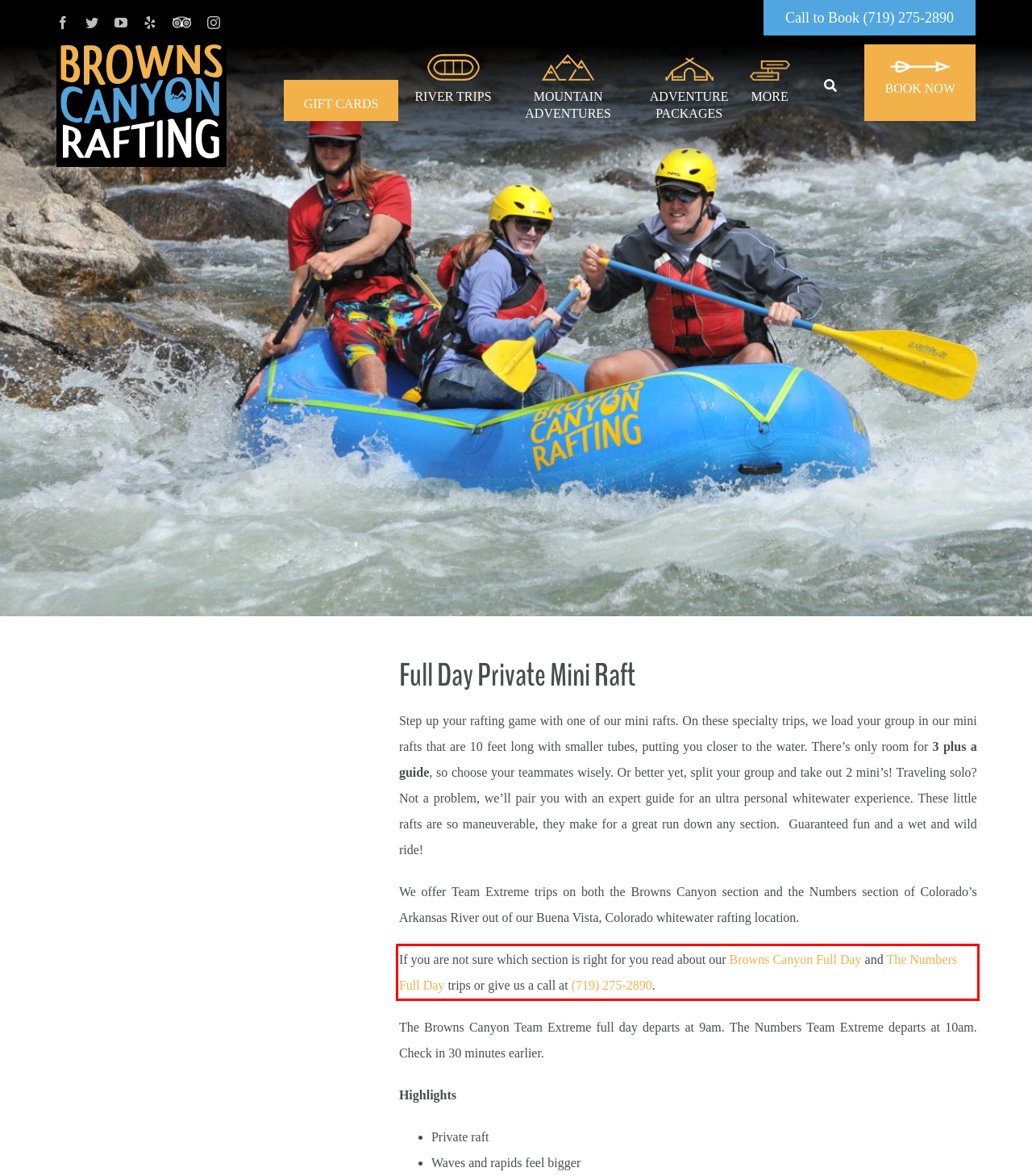Extract and provide the text found inside the red rectangle in the screenshot of the webpage.

If you are not sure which section is right for you read about our Browns Canyon Full Day and The Numbers Full Day trips or give us a call at (719) 275-2890.